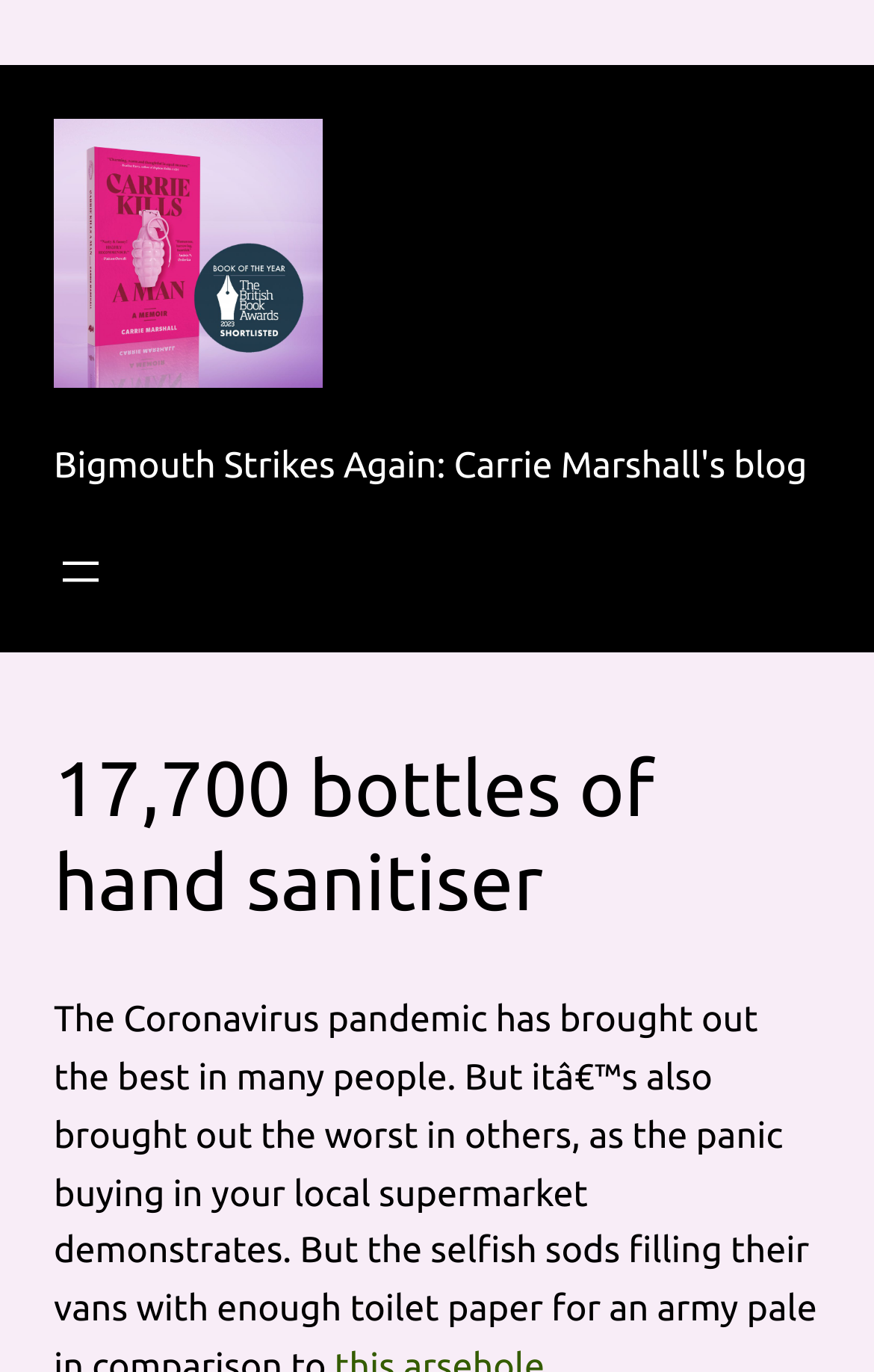Write an extensive caption that covers every aspect of the webpage.

The webpage appears to be a blog post titled "17,700 bottles of hand sanitiser – Bigmouth Strikes Again: Carrie Marshall's blog". At the top-left corner, there is a link and an image with the same title as the blog post. Below this, there is a heading with the same title, which is followed by another link with the same title.

To the right of the top-left corner, there is a navigation menu with a button labeled "Open menu" that opens a dialog popup. Below the navigation menu, there is a heading that reads "17,700 bottles of hand sanitiser", which is likely the title of the blog post.